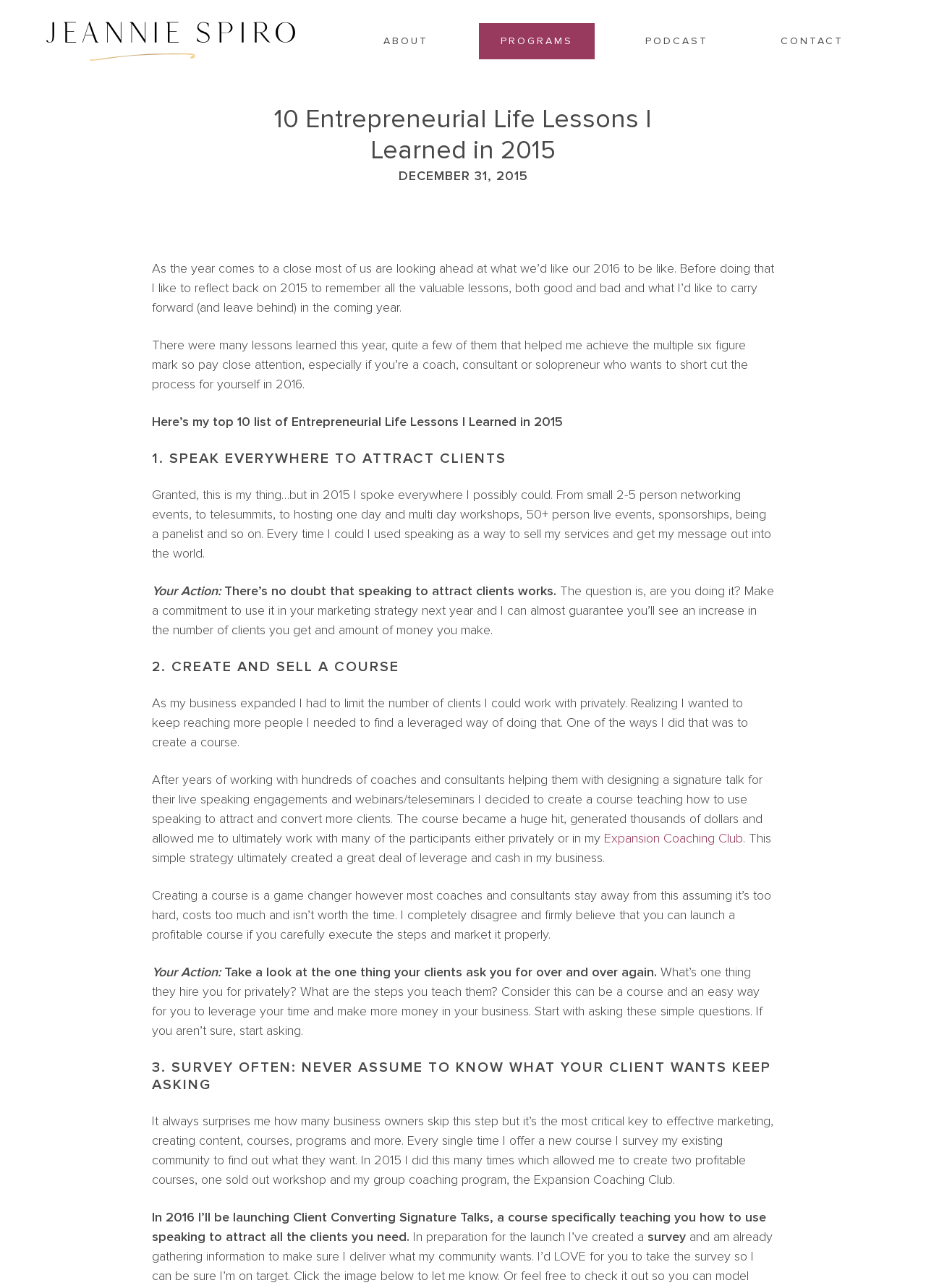Use a single word or phrase to answer the question:
How many lessons are mentioned in the article?

10